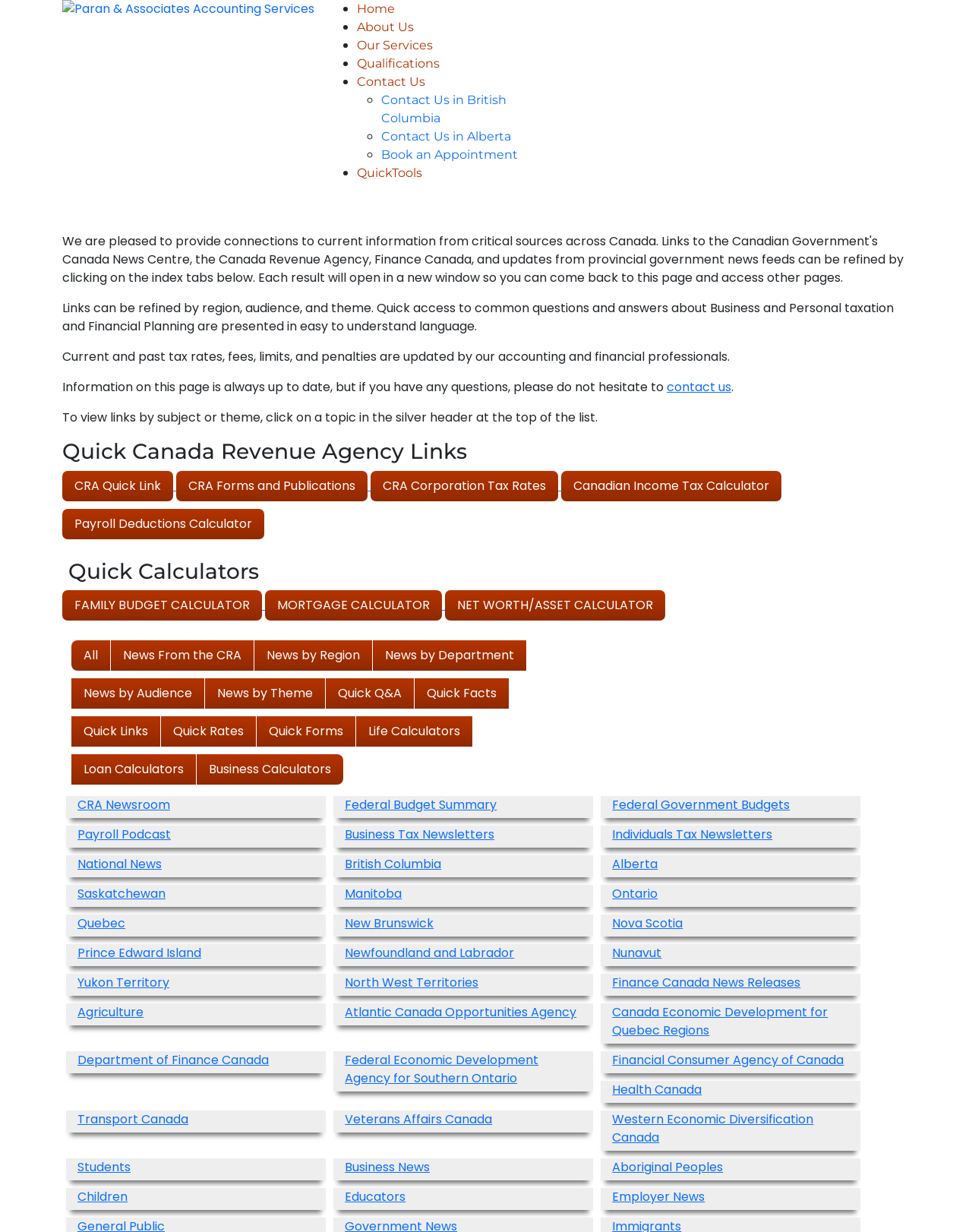How many regions are listed for contacting Paran & Associates?
Using the image as a reference, answer the question with a short word or phrase.

2